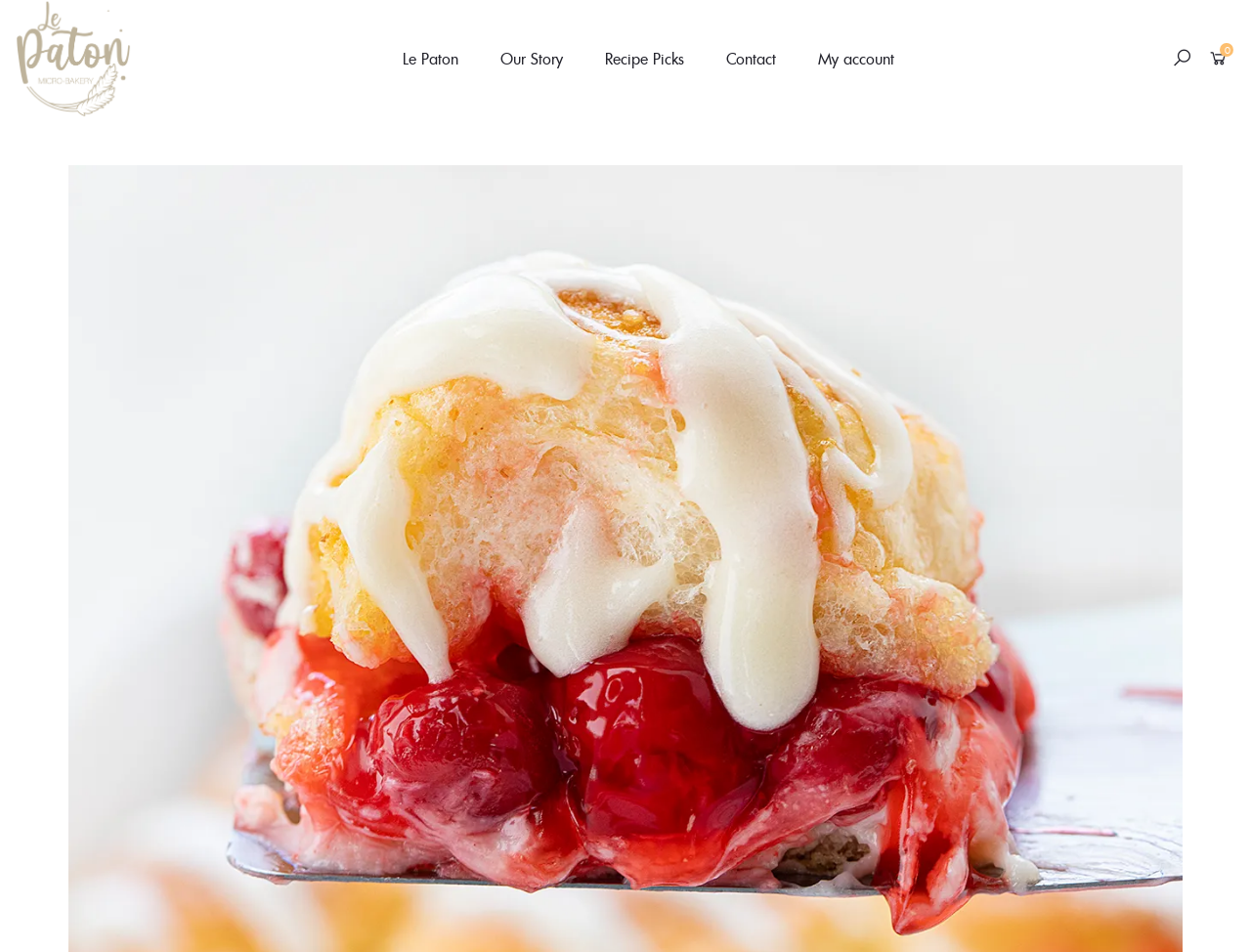Predict the bounding box of the UI element based on this description: "alt="Le Paton"".

[0.012, 0.0, 0.105, 0.123]